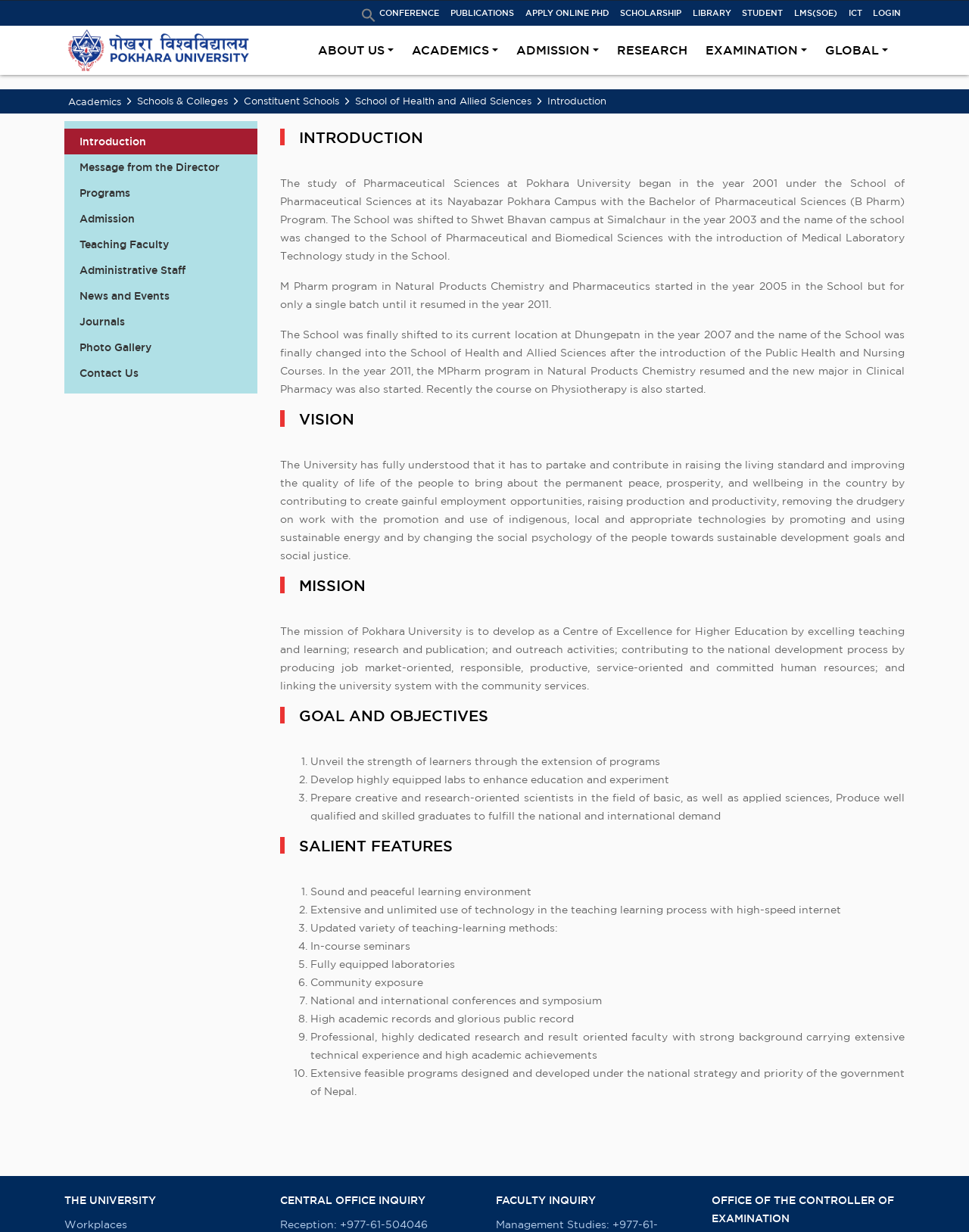What is the name of the university?
Based on the image, provide a one-word or brief-phrase response.

Pokhara University